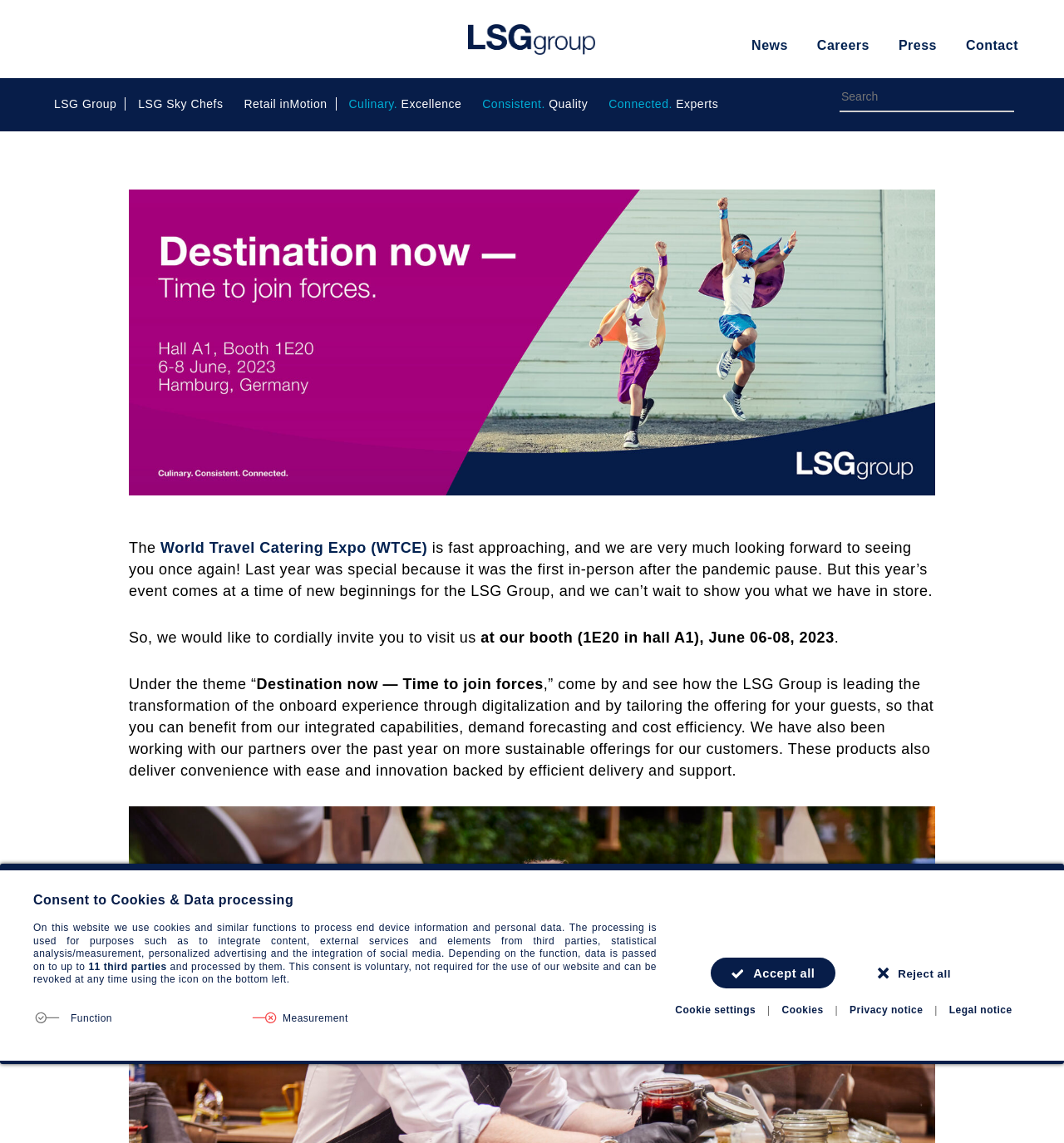Identify the bounding box coordinates of the section that should be clicked to achieve the task described: "Click the LSG Group link".

[0.44, 0.015, 0.559, 0.054]